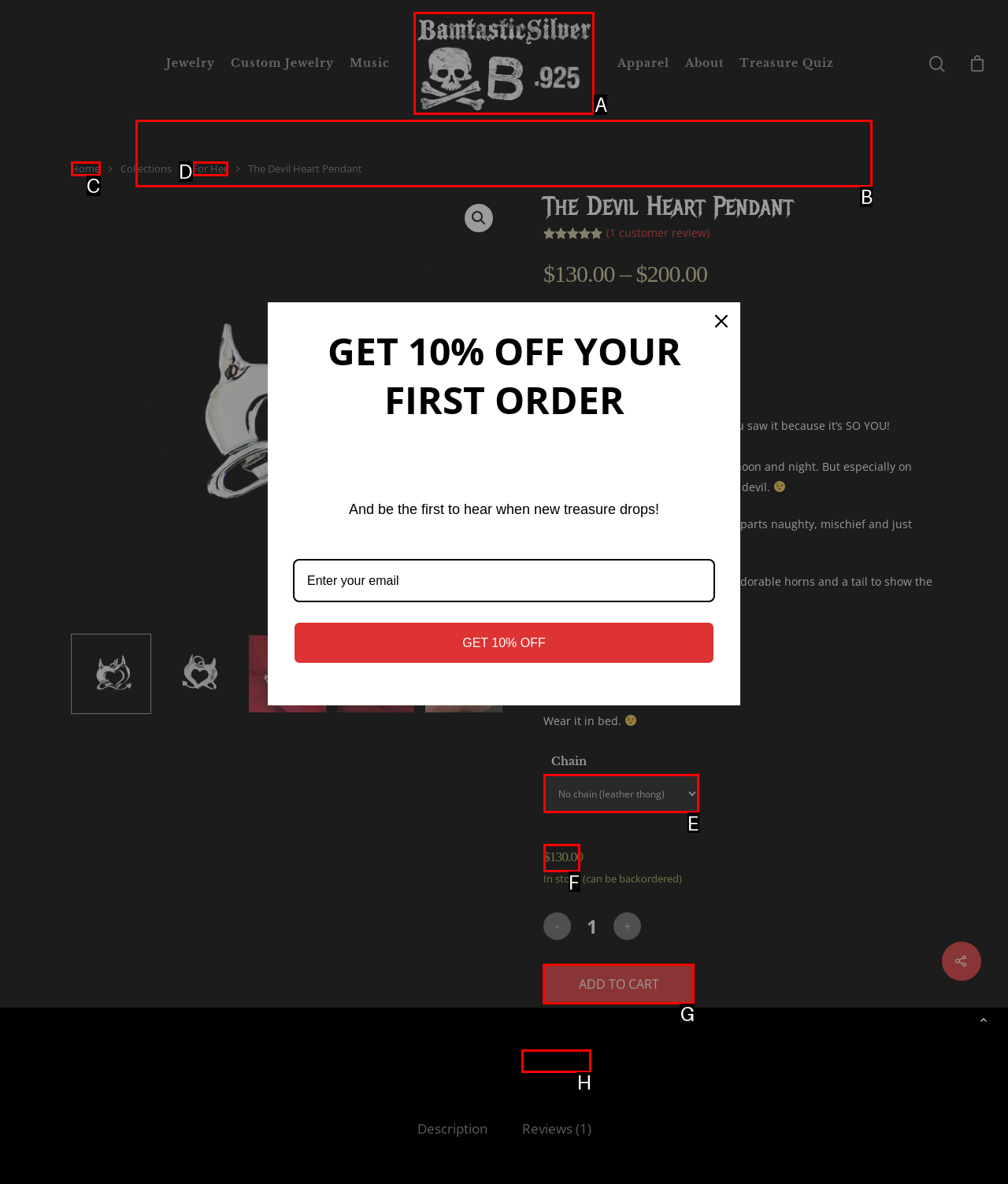Choose the correct UI element to click for this task: Click on the 'ADD TO CART' button Answer using the letter from the given choices.

G